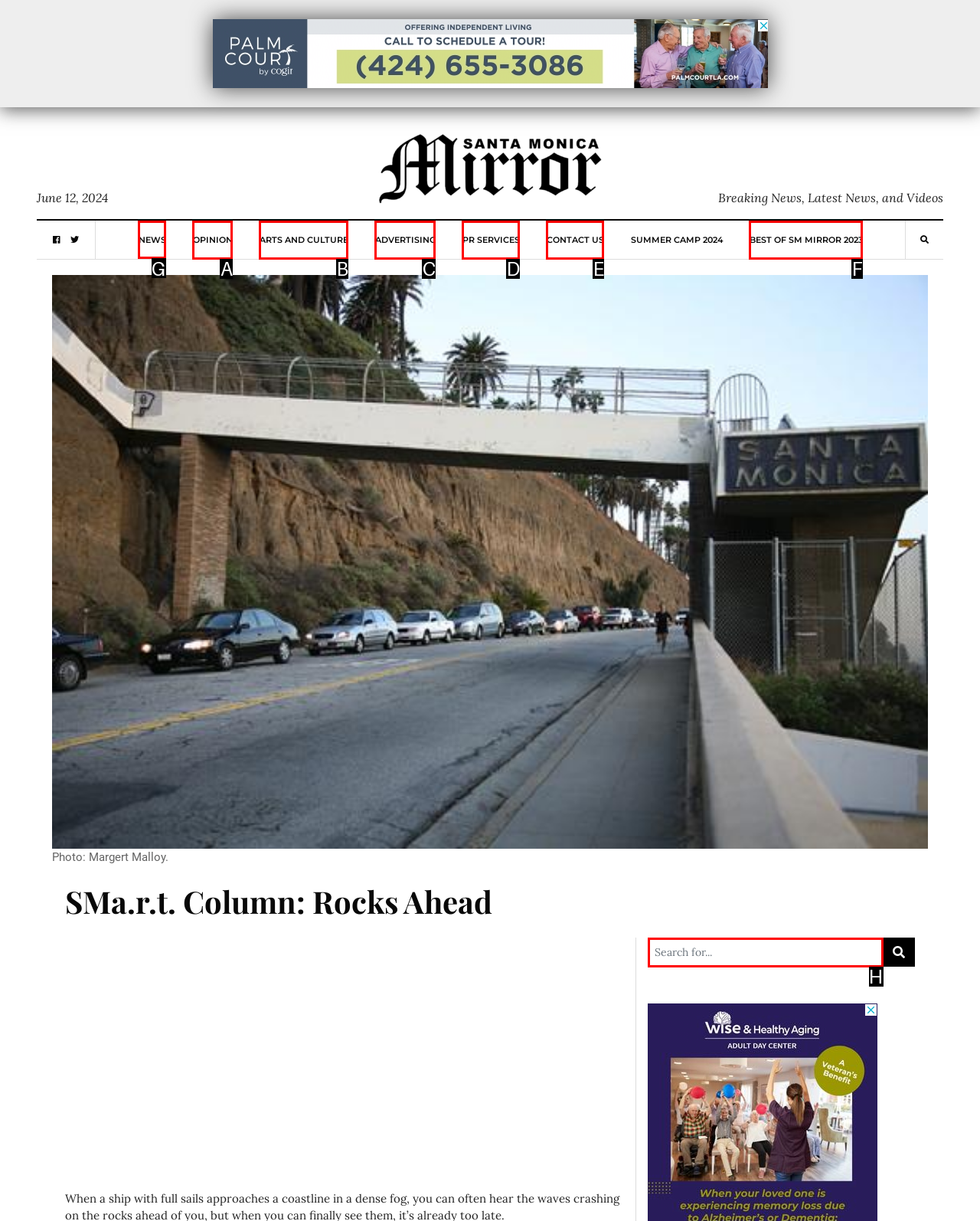What letter corresponds to the UI element to complete this task: Go to NEWS page
Answer directly with the letter.

G